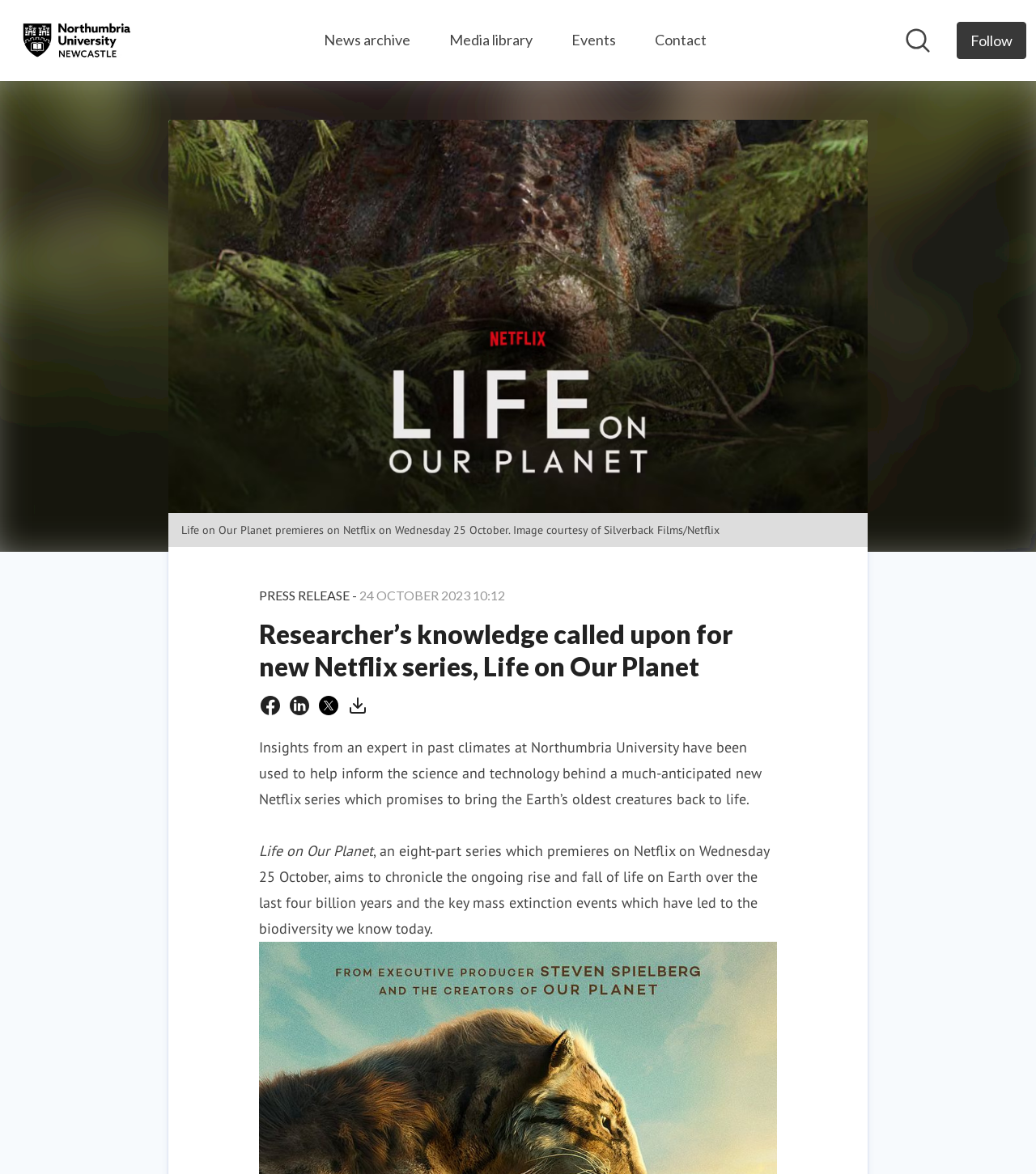When does the Netflix series premiere?
Please provide a single word or phrase as the answer based on the screenshot.

Wednesday 25 October